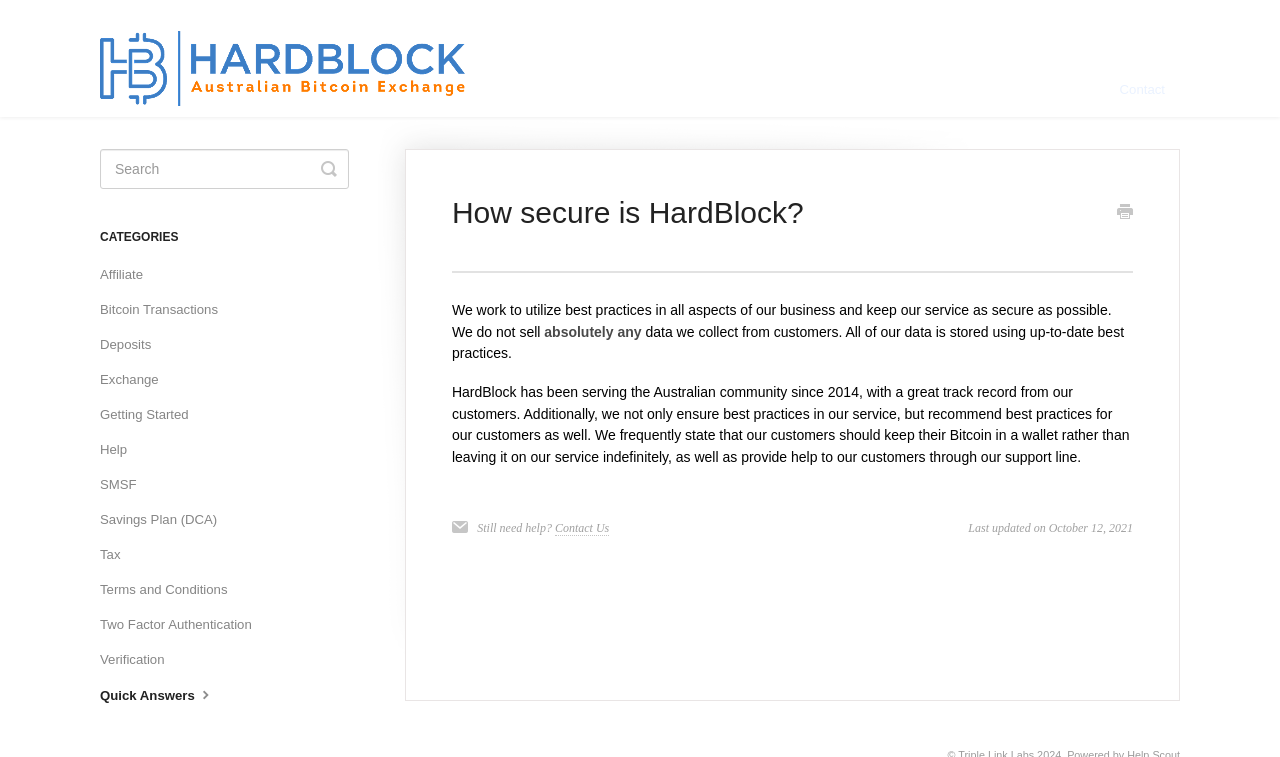Given the element description, predict the bounding box coordinates in the format (top-left x, top-left y, bottom-right x, bottom-right y), using floating point numbers between 0 and 1: Quick Answers

[0.078, 0.897, 0.181, 0.941]